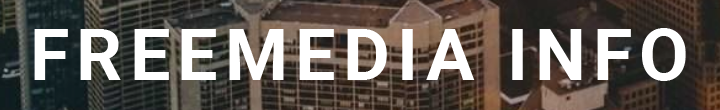What type of buildings are shown in the image?
Refer to the screenshot and answer in one word or phrase.

Modern buildings